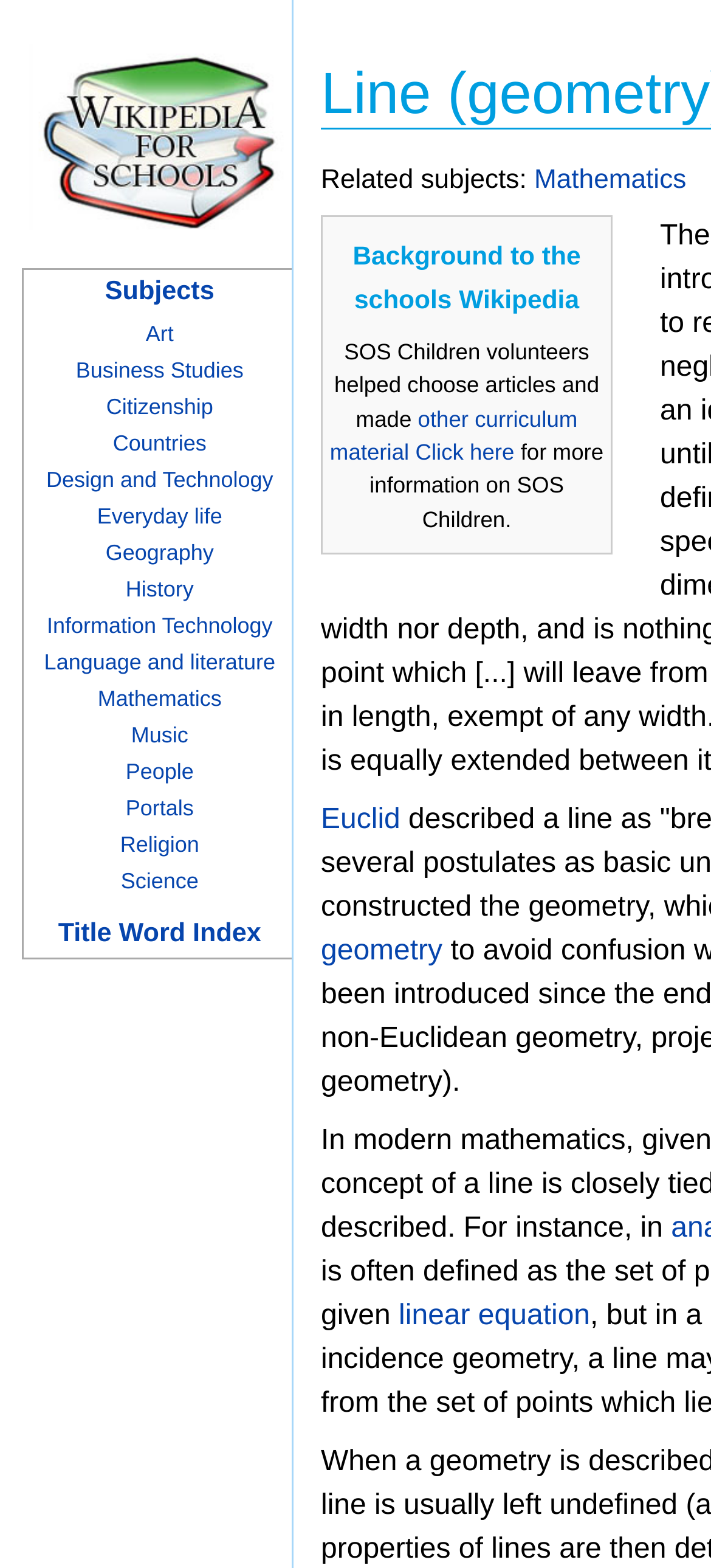What is the topic of the article?
Please provide a comprehensive answer based on the information in the image.

The topic of the article can be determined by looking at the title of the webpage, which is 'Line (geometry)'. This is the main heading of the webpage and indicates the subject matter of the article.